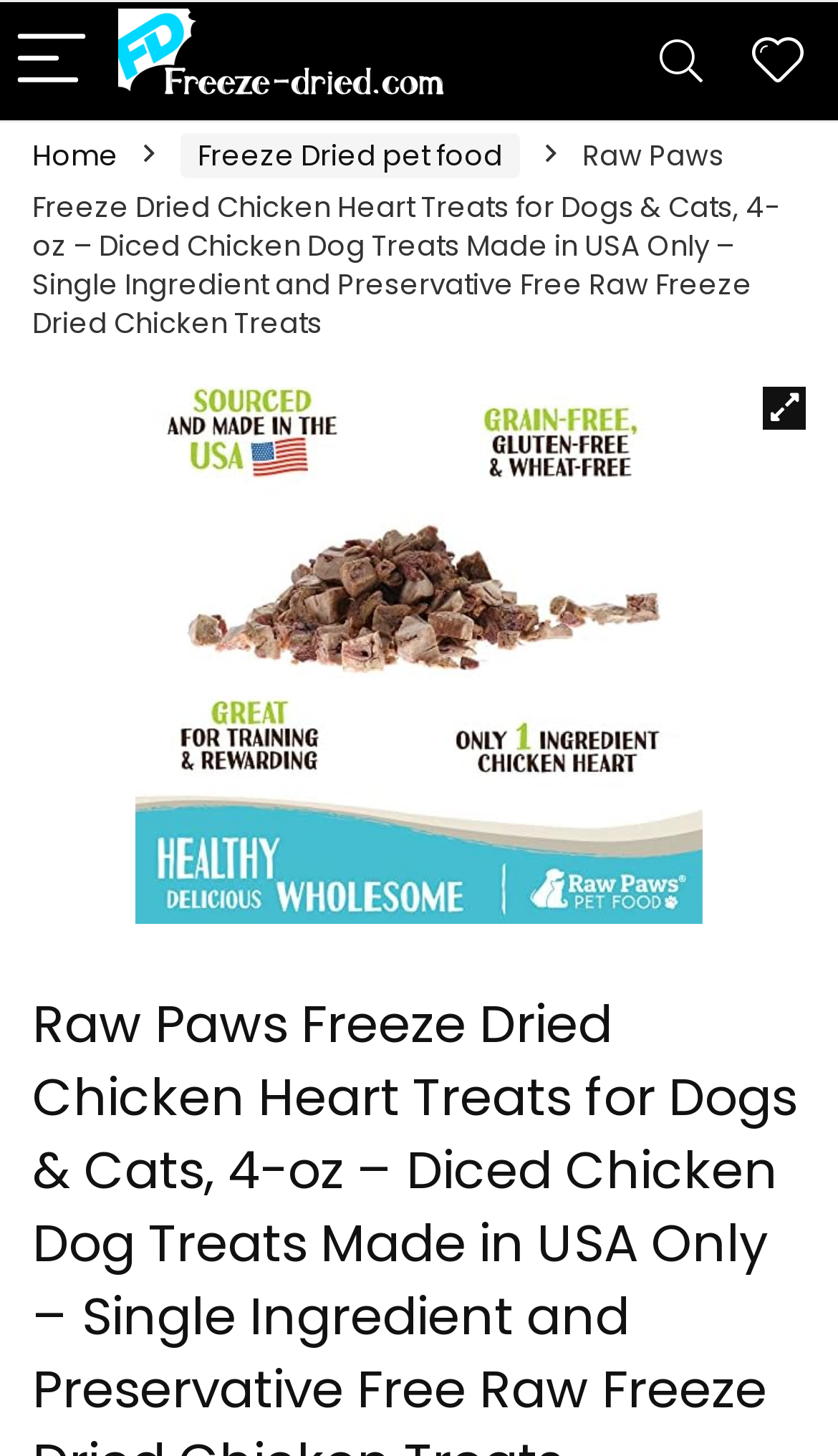Using the information shown in the image, answer the question with as much detail as possible: What is the weight of the product?

I found the weight of the product by reading the text 'Raw Paws Freeze Dried Chicken Heart Treats for Dogs & Cats, 4-oz' which explicitly states the weight of the product.